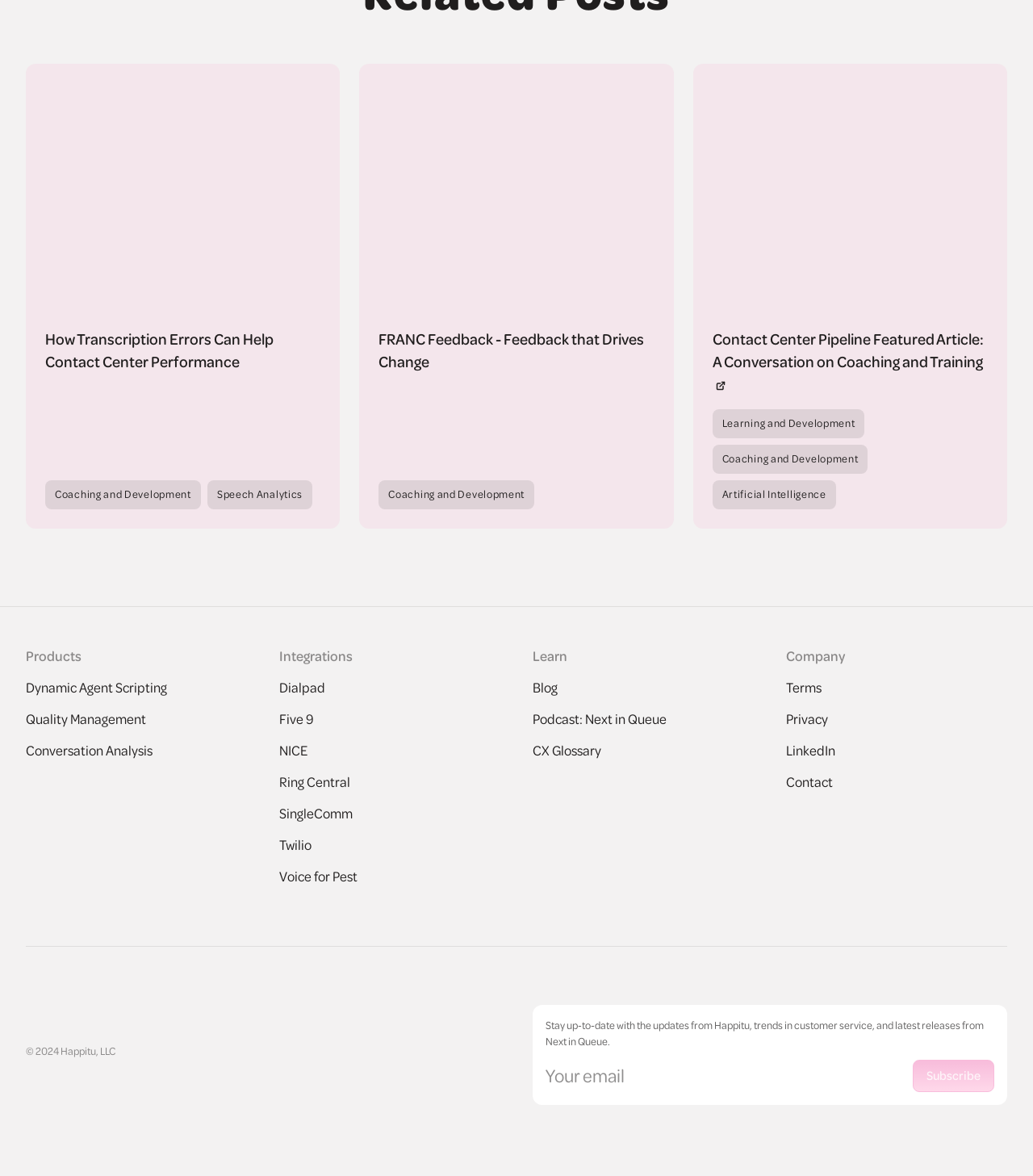Please identify the bounding box coordinates of the region to click in order to complete the task: "Explore products". The coordinates must be four float numbers between 0 and 1, specified as [left, top, right, bottom].

[0.025, 0.549, 0.239, 0.567]